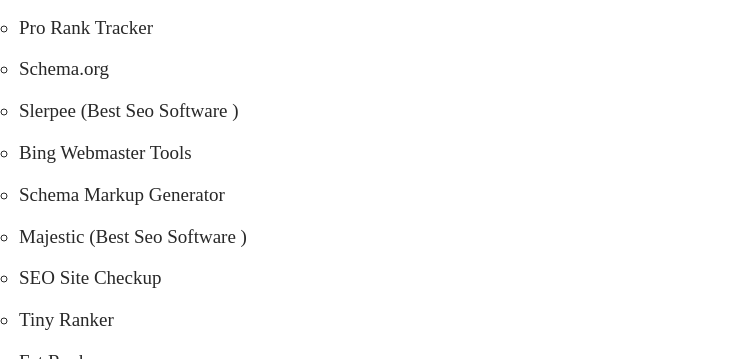Offer a detailed account of the various components present in the image.

This image showcases a key feature related to Ahrefs, recognized as one of the best SEO software in 2024. Centered within the context of digital marketing tools, Ahrefs is highlighted for its comprehensive capabilities in backlink analysis, site audits, and keyword research. The software empowers users—digital marketers and website owners alike—to enhance their online presence by monitoring competitors and optimizing their link profiles. This essential visual representation supports the description of Ahrefs' functionalities, illustrating how it serves as an indispensable ally in achieving SEO excellence through its user-friendly interface and real-time data updates.